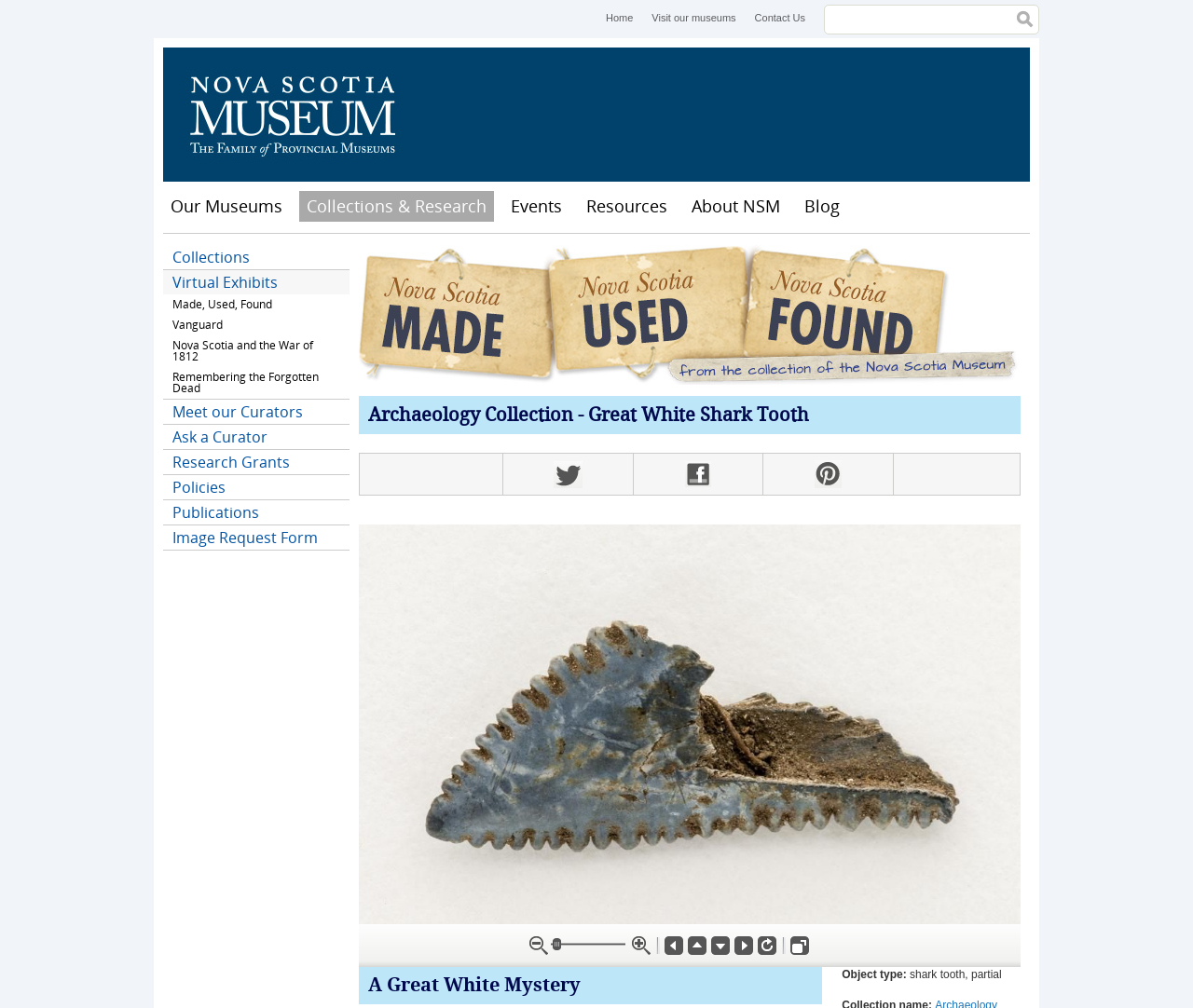Answer with a single word or phrase: 
What social media platforms are available?

Twitter, Facebook, Pinterest